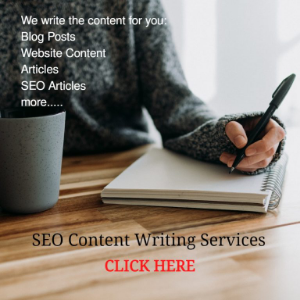Please respond in a single word or phrase: 
What is the purpose of the text overlay?

To state services provided